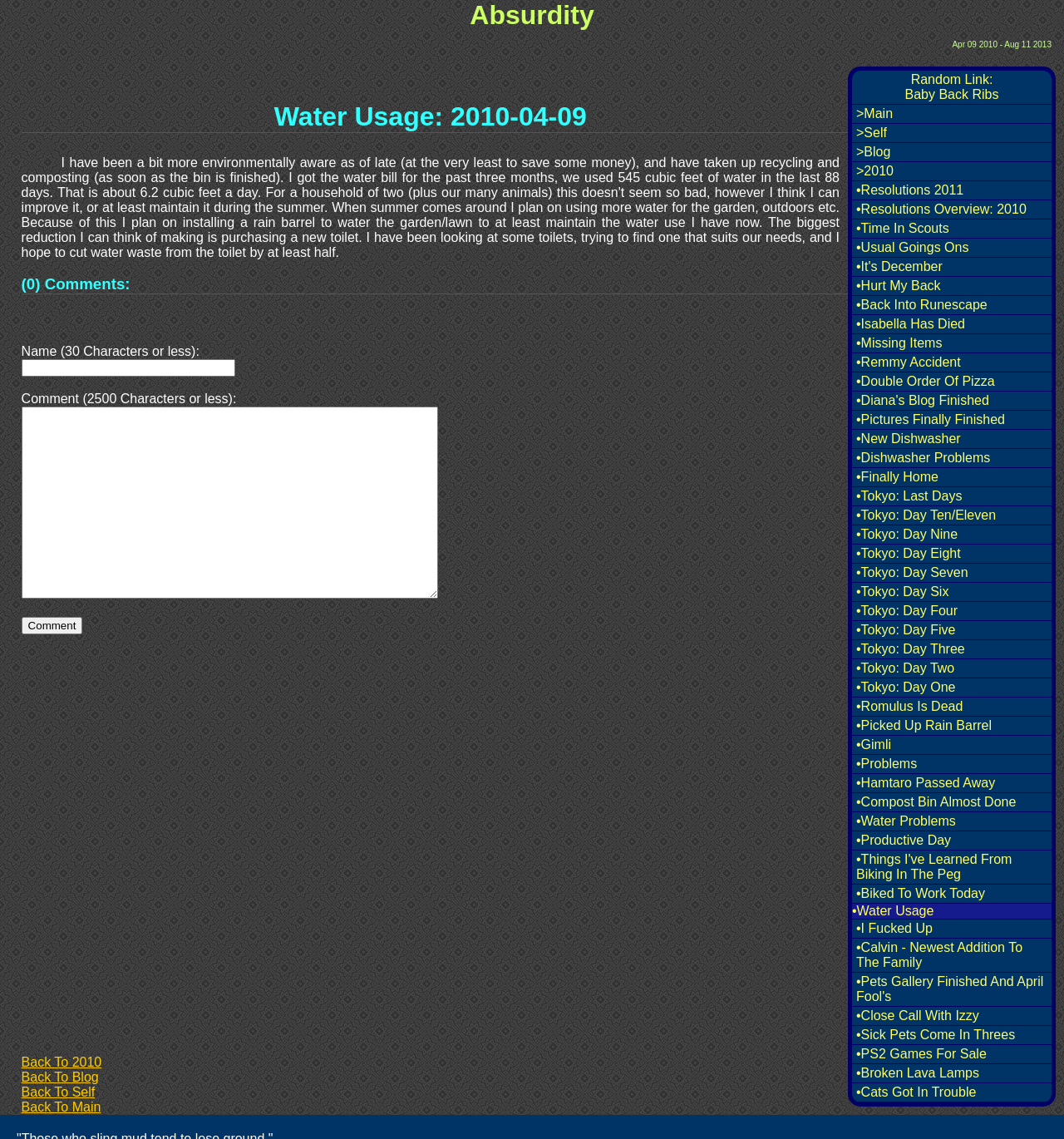Describe all the key features and sections of the webpage thoroughly.

The webpage is titled "Absurdity - Water Usage: Apr 09 2010" and has a heading "Absurdity" at the top. Below the title, there is a link to "Absurdity" and a static text "Apr 09 2010 - Aug 11 2013" to the right of it. 

On the right side of the page, there is a column of links, starting from "Random Link: Baby Back Ribs" and followed by several links to blog posts, including "Resolutions 2011", "Resolutions Overview: 2010", and many others, all related to personal experiences and events. 

Below the title, there is a heading "Water Usage: 2010-04-09" and a subheading "(0) Comments:". Under the subheading, there is a comment form with fields for name and comment, and a "Comment" button. 

At the bottom of the page, there are links to navigate back to the main page, blog, self, and 2010.